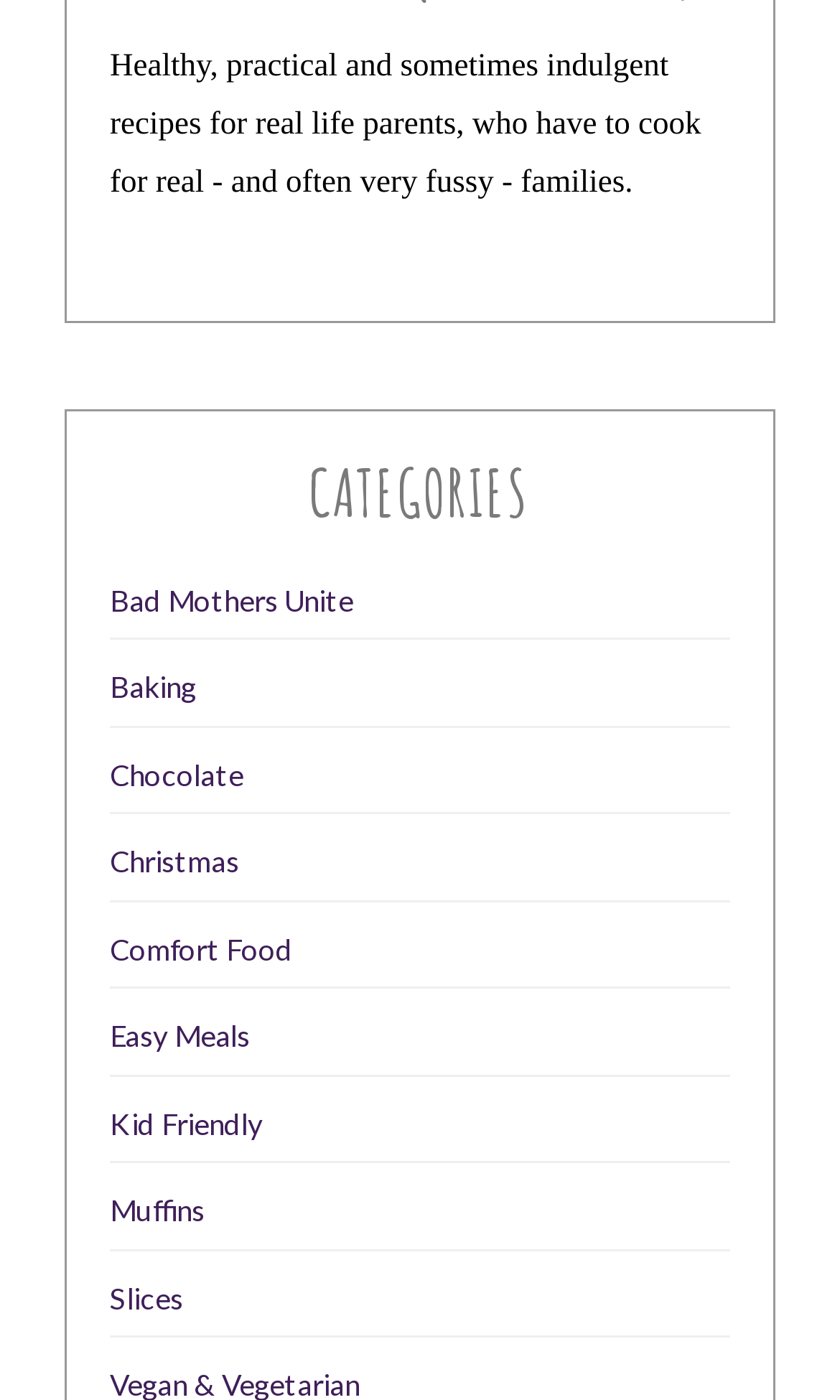What is the last category of recipes listed?
Please give a detailed and elaborate answer to the question based on the image.

The last category of recipes listed is 'Slices', which is indicated by the link element with the text 'Slices' and bounding box coordinates [0.131, 0.915, 0.218, 0.94]